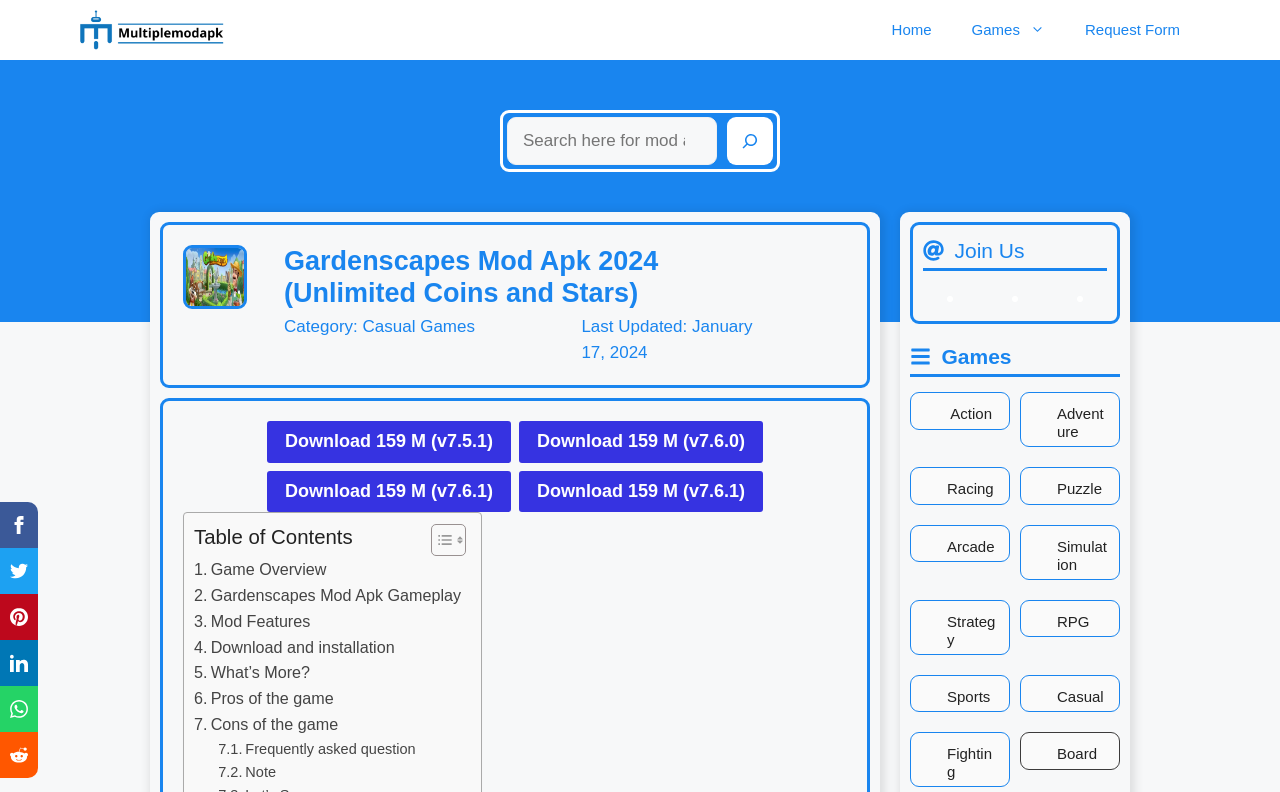Write a detailed summary of the webpage, including text, images, and layout.

This webpage is about downloading Gardenscapes Mod APK, a casual game for Android devices. At the top, there is a navigation bar with links to "Multiplemodapk", "Home", "Games", and "Request Form". Below the navigation bar, there is a search box with a button and an image. 

On the left side of the page, there is a figure with an image of Gardenscapes Mod Apk. Next to it, there is a heading that reads "Gardenscapes Mod Apk 2024 (Unlimited Coins and Stars)". Below the heading, there are details about the game, including its category, "Casual Games", and the last updated date, "January 17, 2024". 

There are four download links for different versions of the game, each with a size of 159 M. Below the download links, there is a table of contents with links to different sections of the page, including "Game Overview", "Gardenscapes Mod Apk Gameplay", "Mod Features", and more.

On the right side of the page, there is a section titled "Join Us" with three figures, each containing an image and a link. Below it, there is a section titled "Games" with links to different game categories, including "Action", "Adventure", "Racing", and more. Each category has a heading, a figure with an image, and a link.